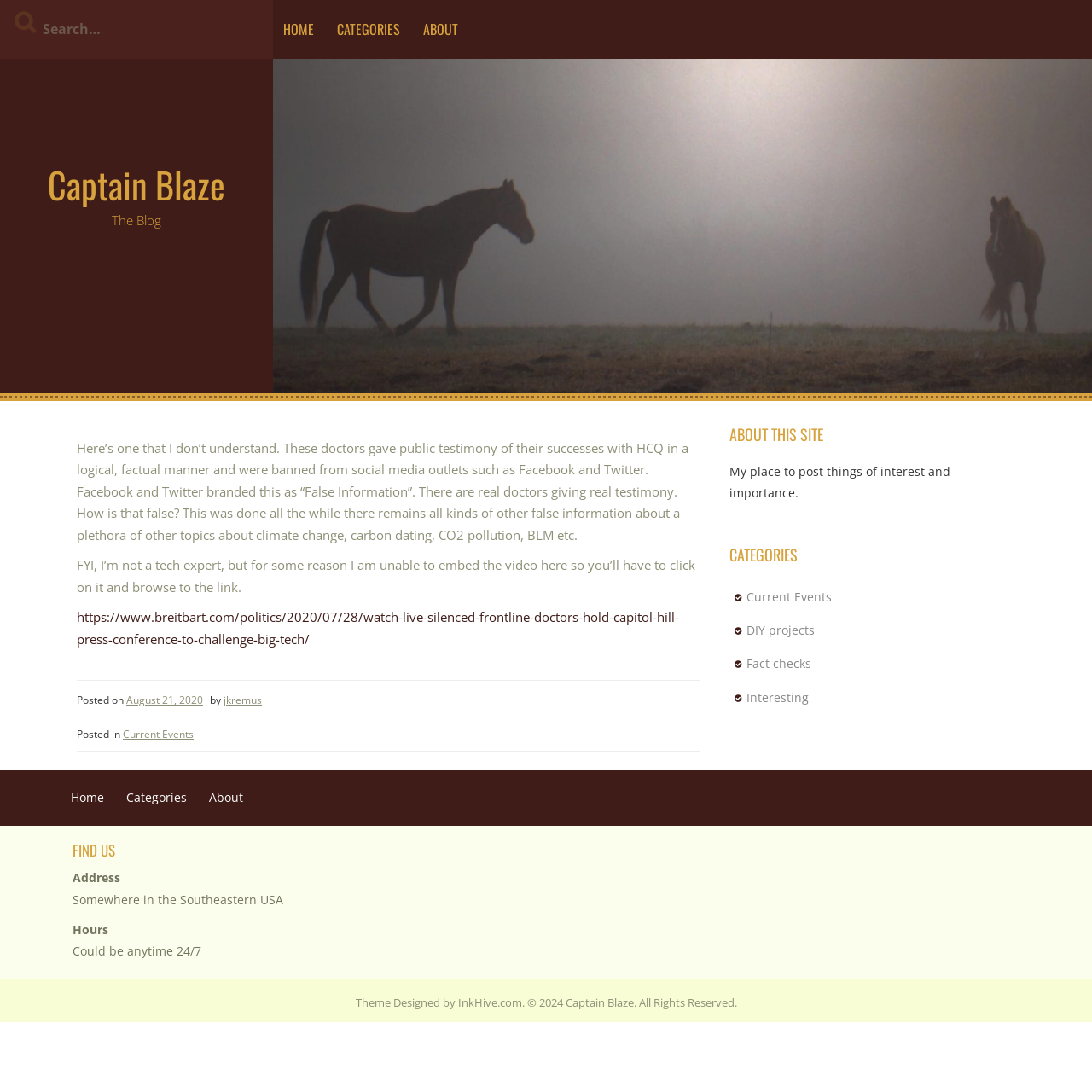Reply to the question with a brief word or phrase: How many categories are listed?

5